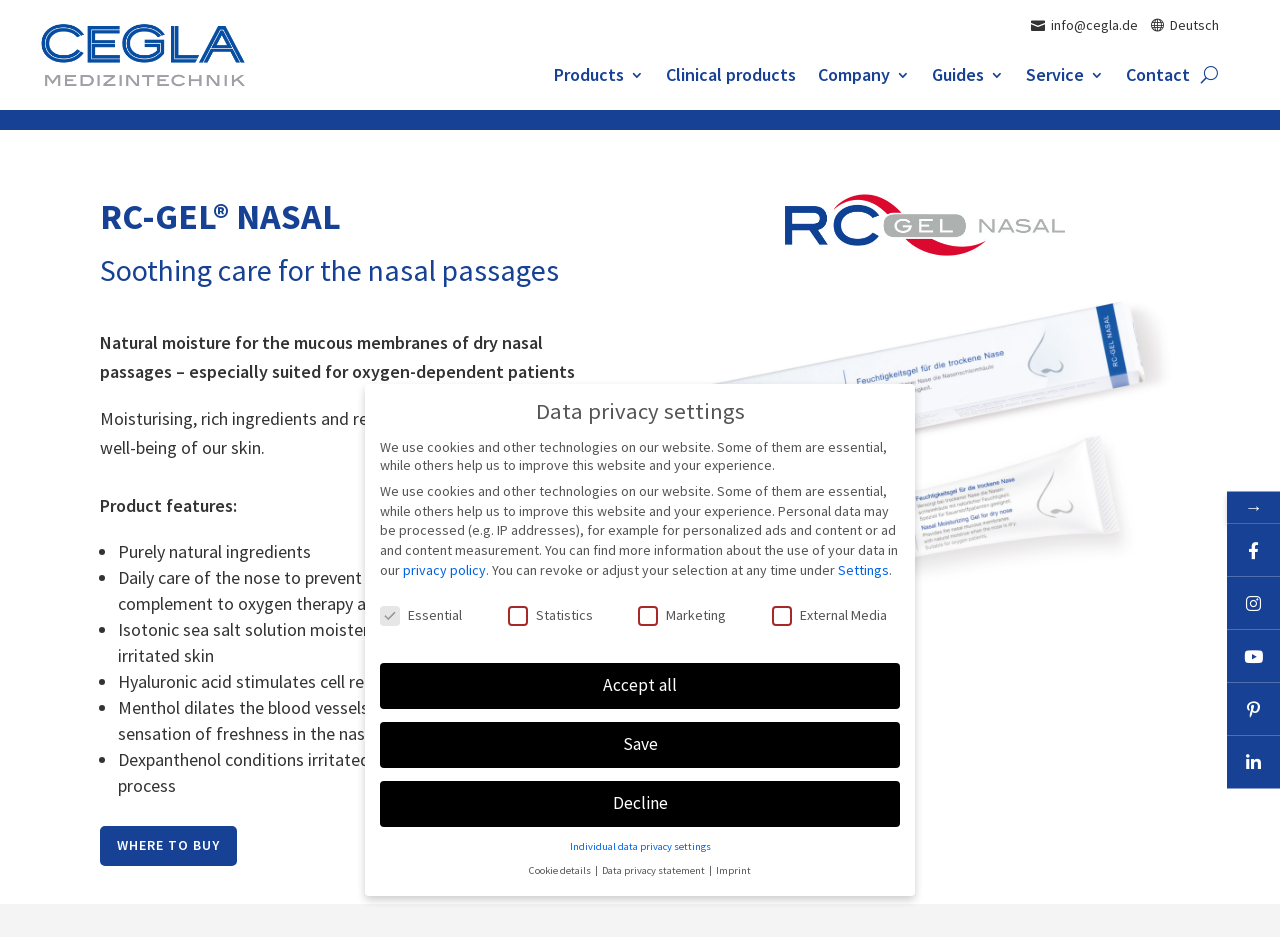Show the bounding box coordinates of the region that should be clicked to follow the instruction: "Read the article published on November 6, 2015."

None